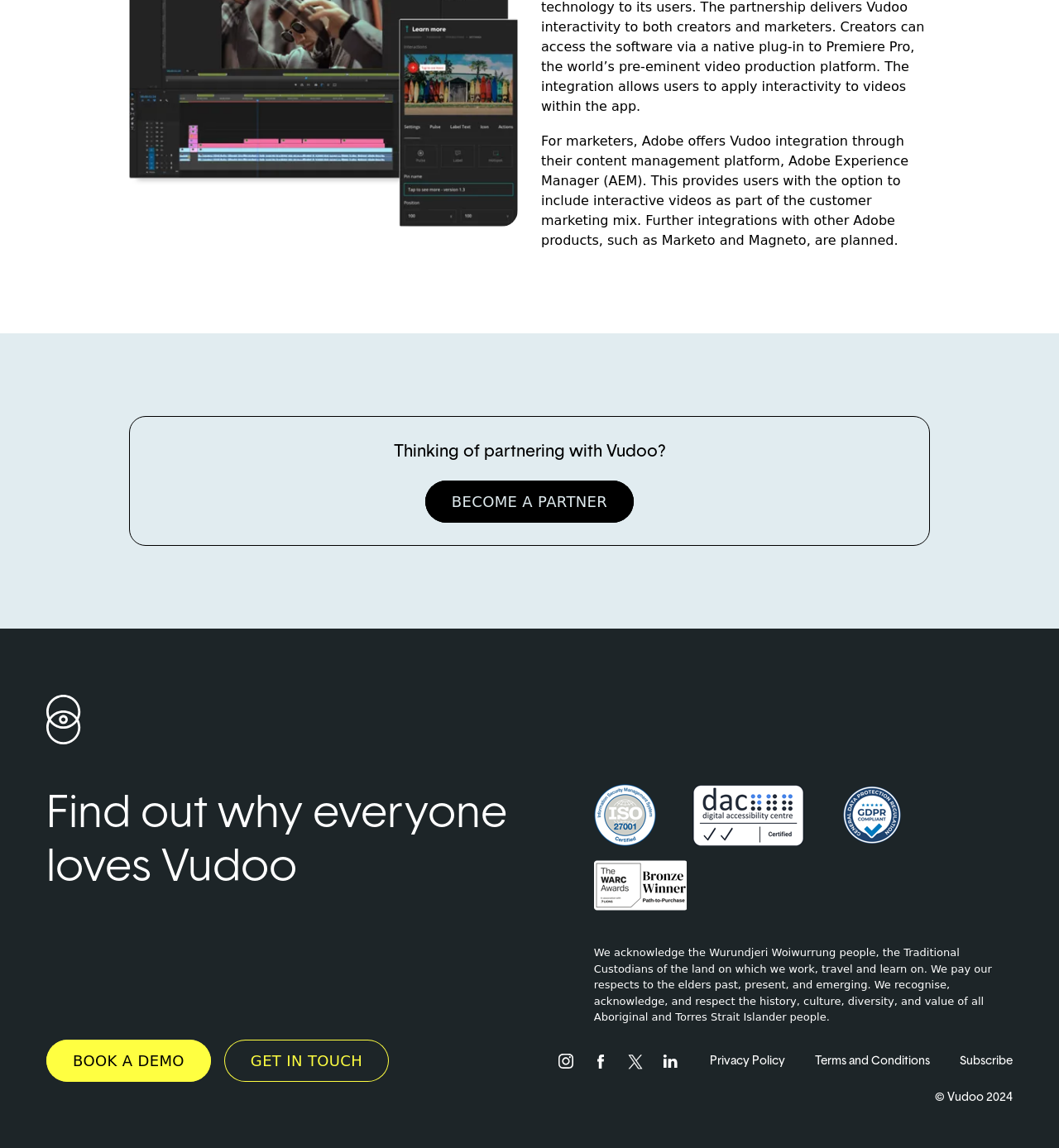Locate the bounding box coordinates for the element described below: "alt="Vudoo logo"". The coordinates must be four float values between 0 and 1, formatted as [left, top, right, bottom].

[0.044, 0.619, 0.077, 0.633]